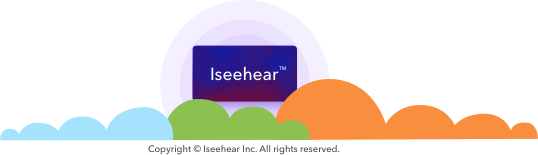Elaborate on the image with a comprehensive description.

The image showcases the logo of Iseehear, prominently displayed at the center against a colorful backdrop of stylized clouds in shades of blue, green, yellow, and orange. The logo features the name "Iseehear™" in a modern font, surrounded by soft pastel circles that create a sense of depth and warmth. Below the logo, a copyright notice reads "Copyright © Iseehear Inc. All rights reserved," emphasizing the brand's ownership and commitment to its identity. This vibrant design conveys a friendly and innovative atmosphere, aligning with Iseehear's mission in enhancing accessibility and technology.